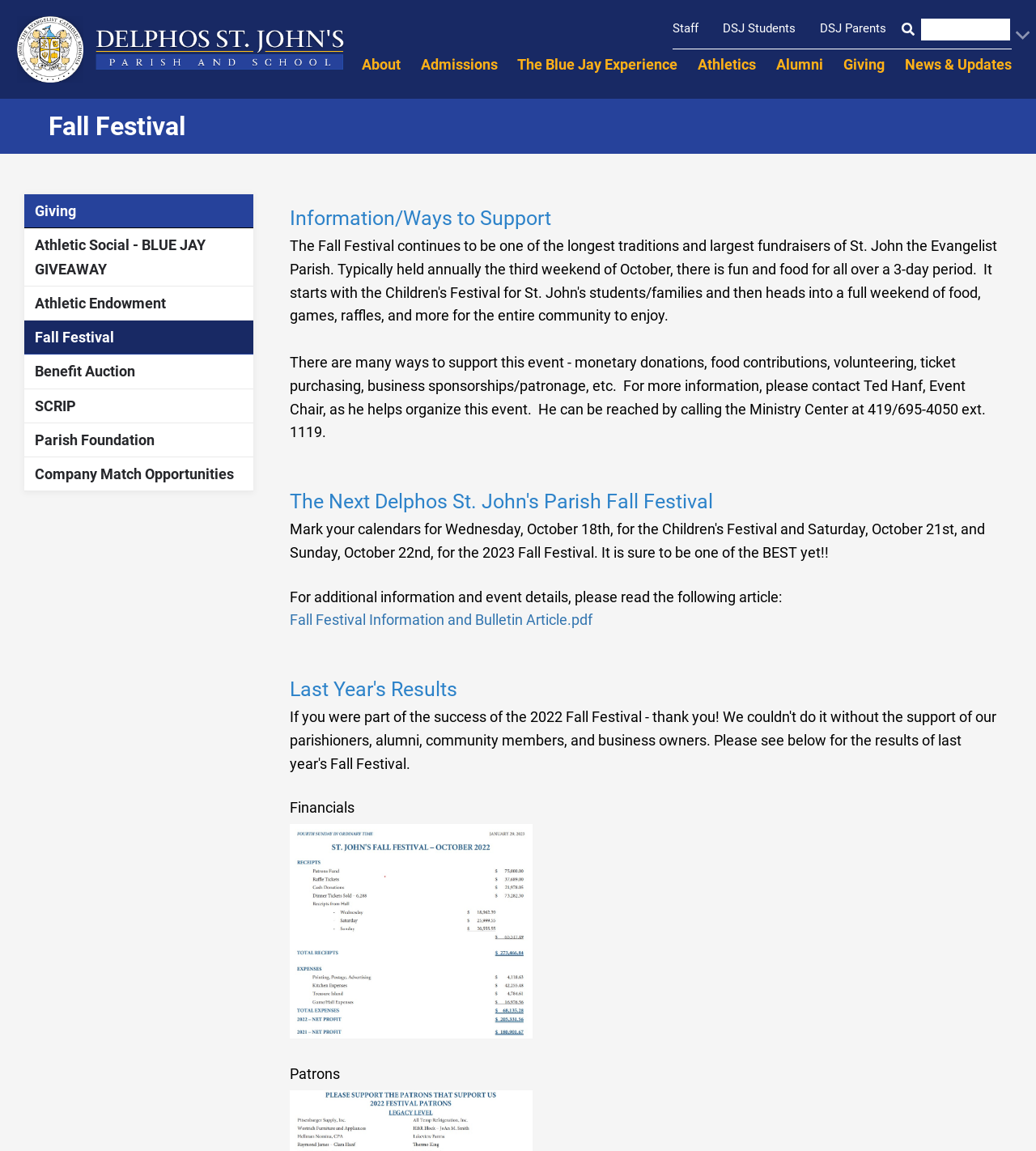Answer the question below using just one word or a short phrase: 
How many ways to support the event are mentioned?

many ways